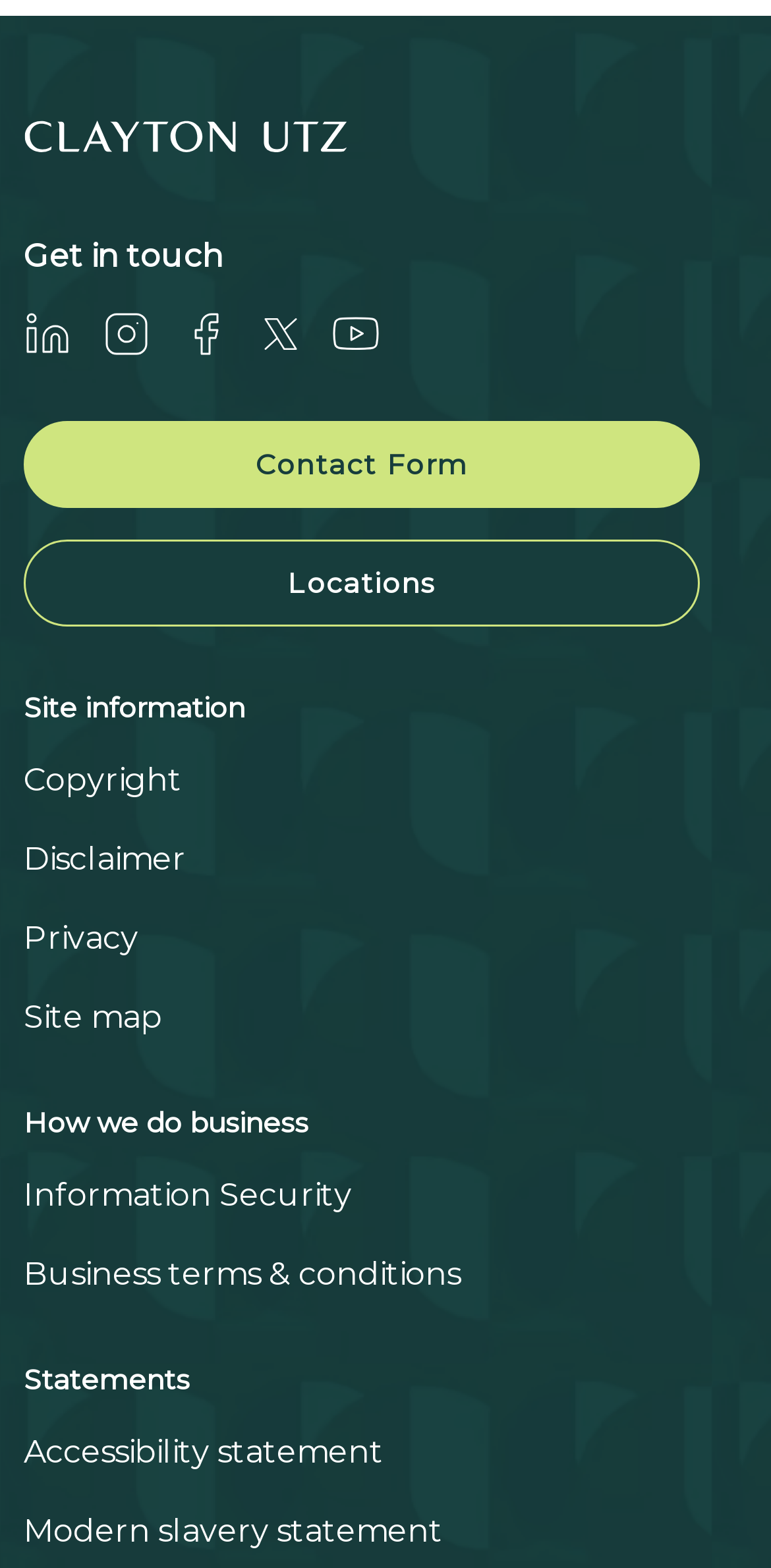Can you specify the bounding box coordinates for the region that should be clicked to fulfill this instruction: "Check Copyright".

[0.031, 0.485, 0.236, 0.509]